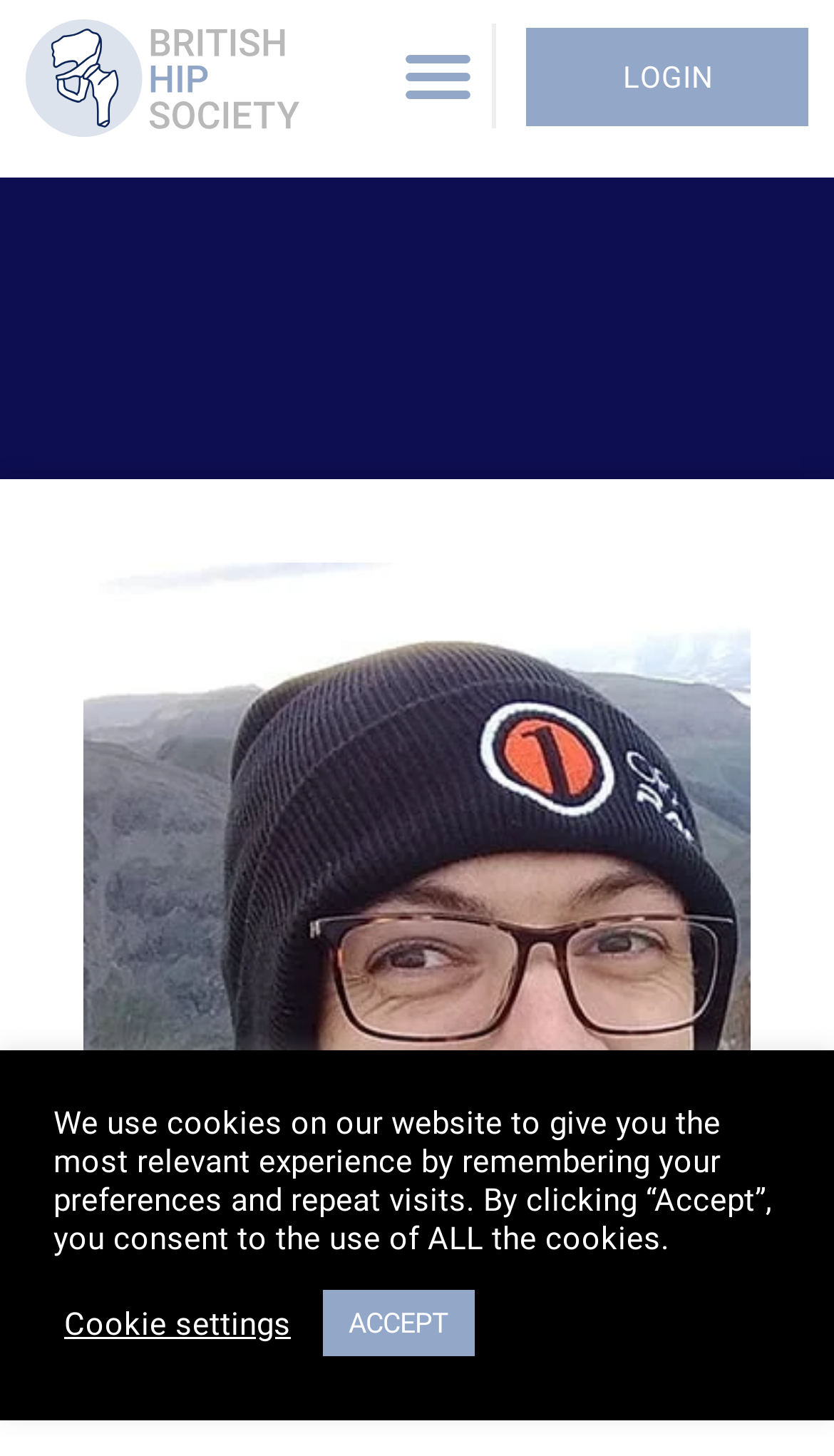From the element description LOGIN, predict the bounding box coordinates of the UI element. The coordinates must be specified in the format (top-left x, top-left y, bottom-right x, bottom-right y) and should be within the 0 to 1 range.

[0.632, 0.02, 0.97, 0.087]